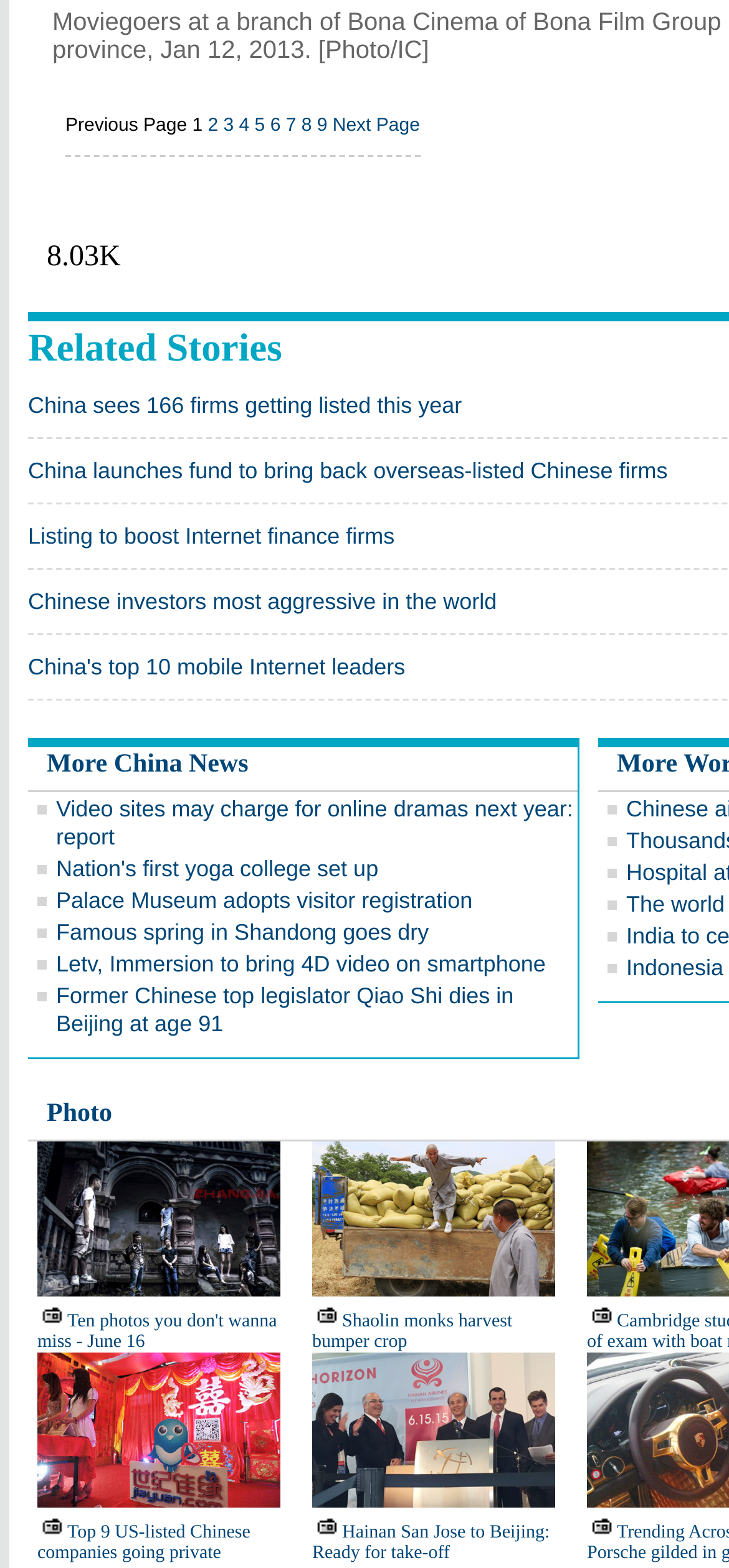Find the bounding box coordinates of the clickable region needed to perform the following instruction: "Check 'Shaolin monks harvest bumper crop'". The coordinates should be provided as four float numbers between 0 and 1, i.e., [left, top, right, bottom].

[0.428, 0.836, 0.703, 0.863]